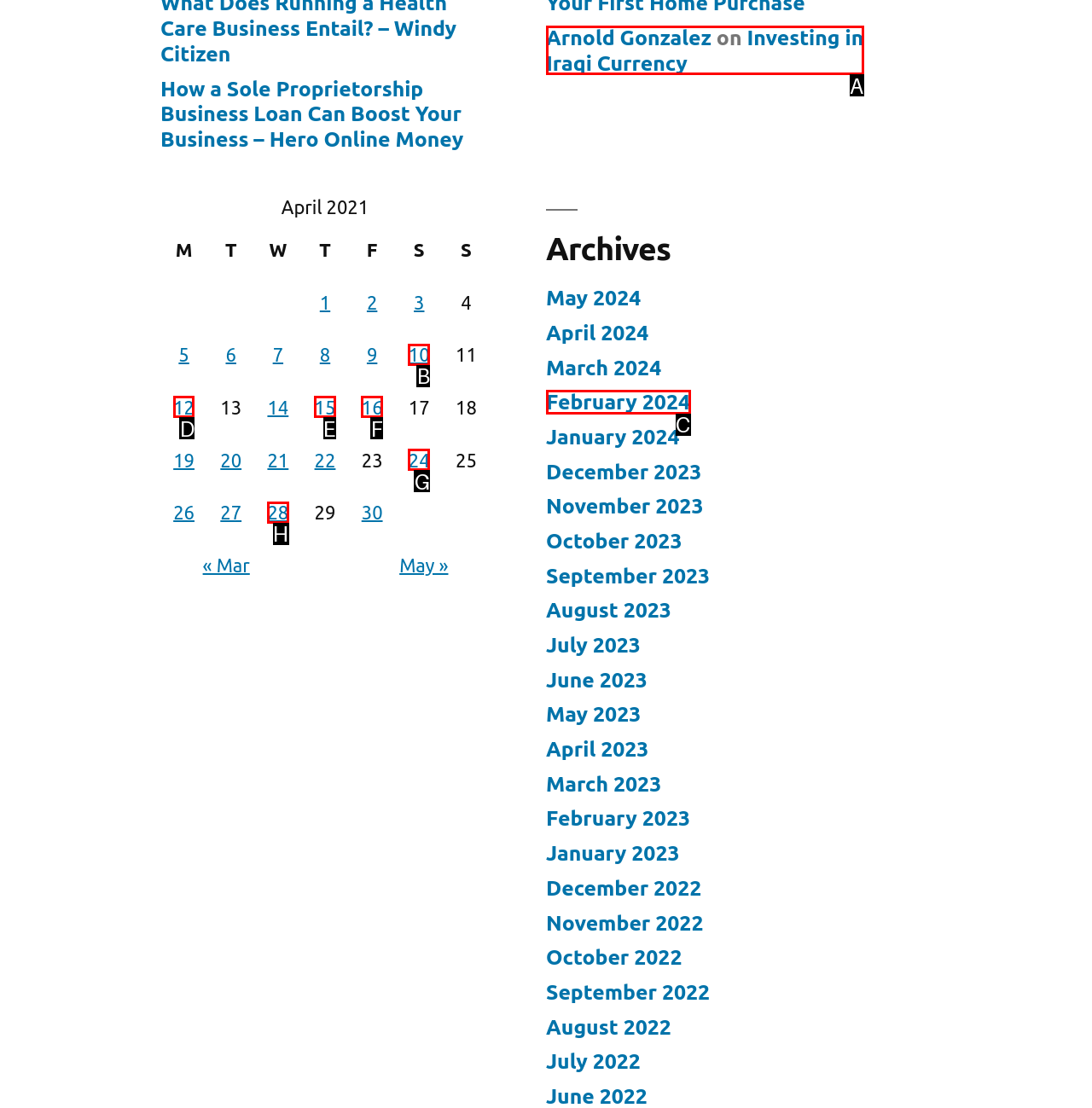Determine which HTML element best fits the description: 10
Answer directly with the letter of the matching option from the available choices.

B